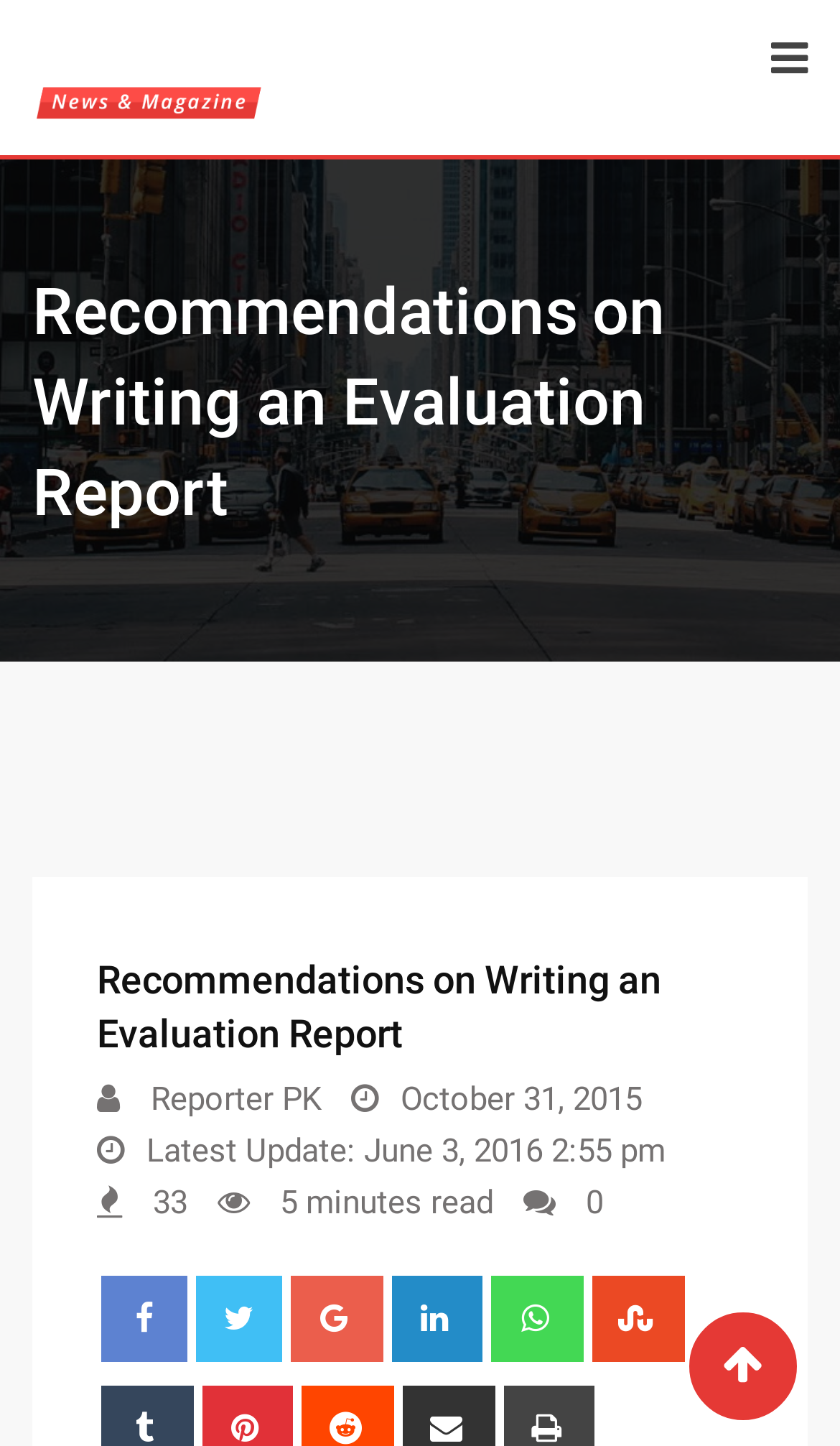Please provide the bounding box coordinates in the format (top-left x, top-left y, bottom-right x, bottom-right y). Remember, all values are floating point numbers between 0 and 1. What is the bounding box coordinate of the region described as: Whatsapp

[0.586, 0.883, 0.695, 0.943]